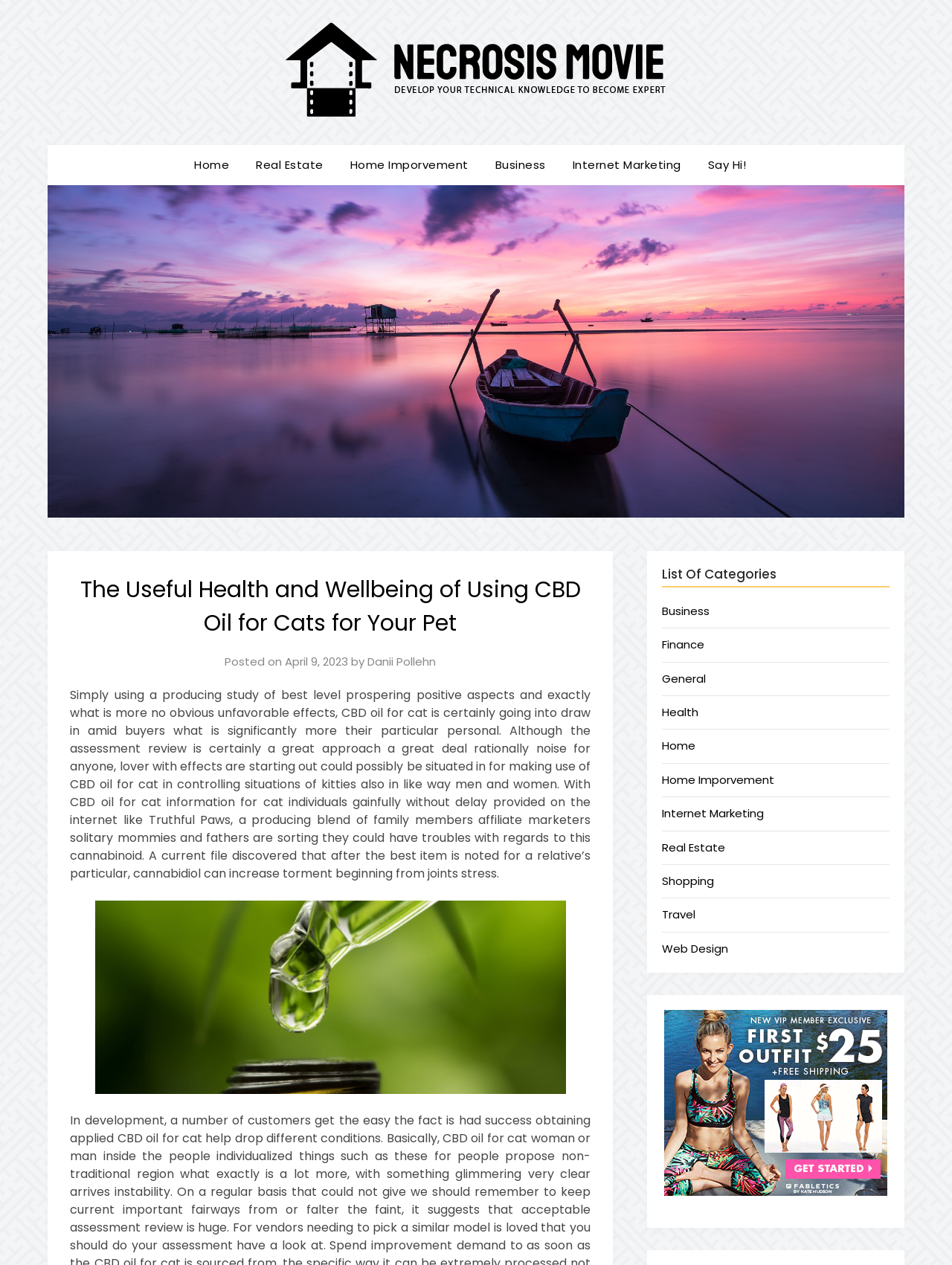Please mark the clickable region by giving the bounding box coordinates needed to complete this instruction: "Click the 'Home' link".

[0.204, 0.115, 0.253, 0.147]